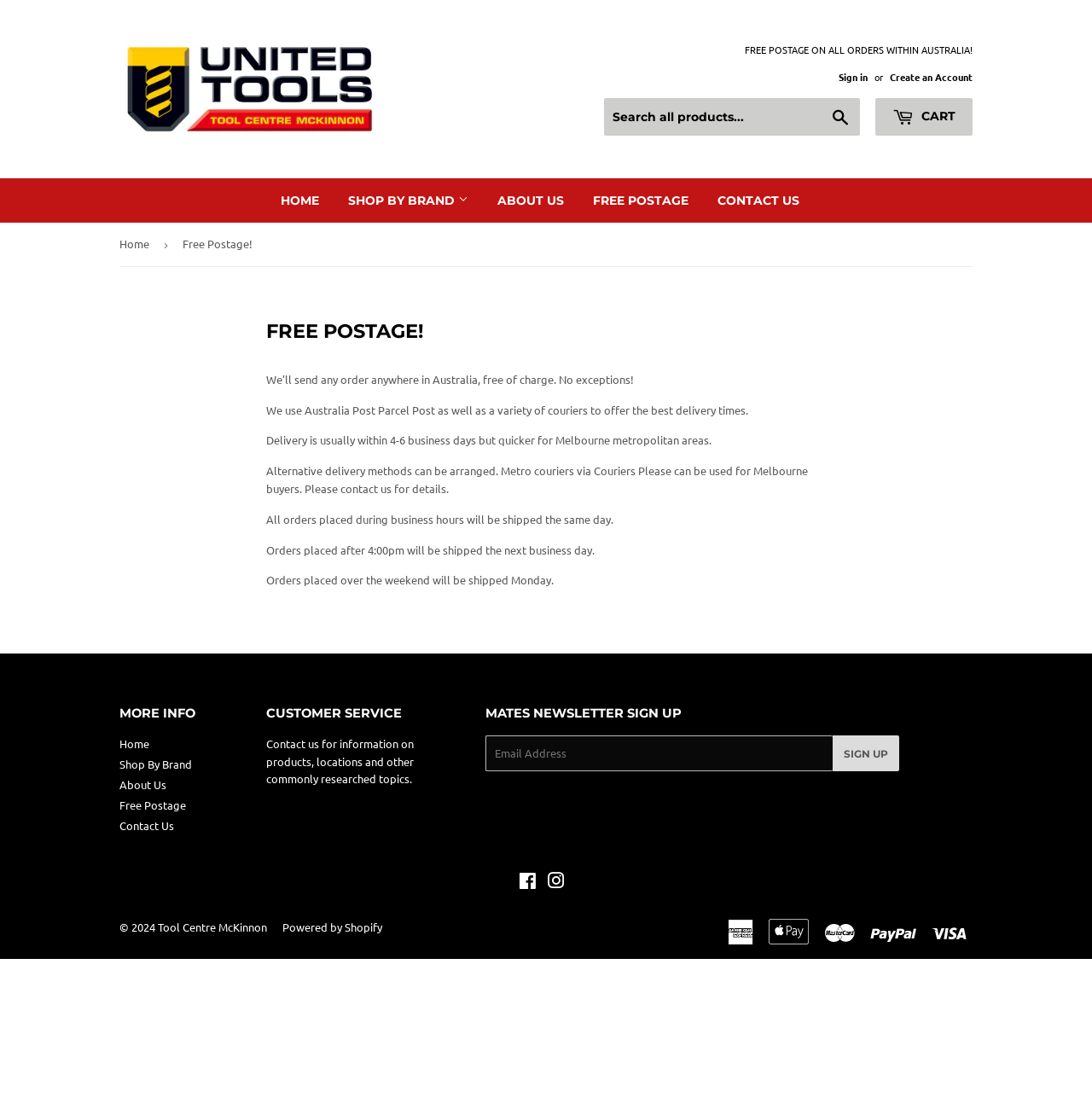Can you provide the bounding box coordinates for the element that should be clicked to implement the instruction: "view 64 Life Cards"?

None